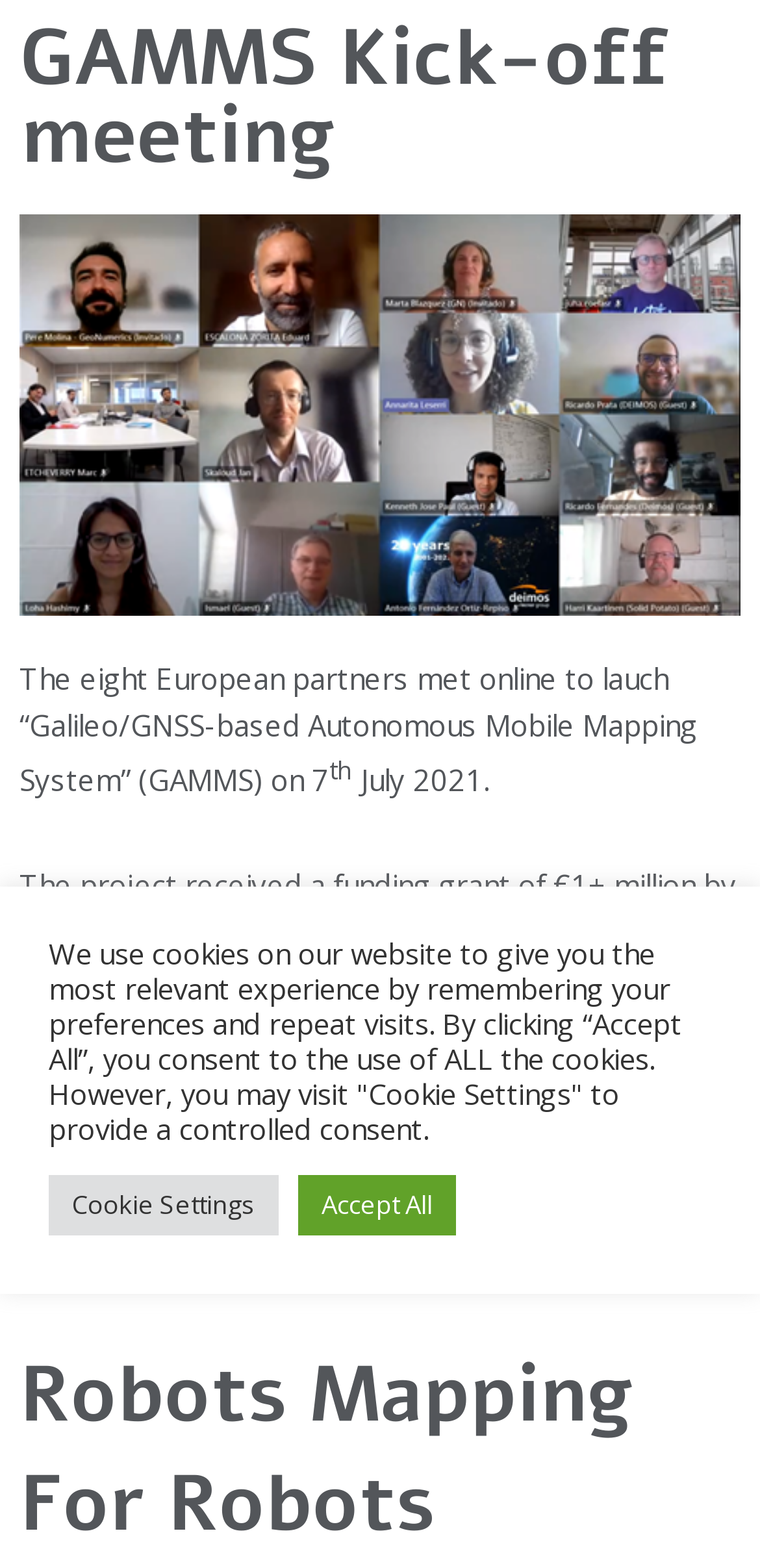Describe the webpage in detail, including text, images, and layout.

The webpage is about the GAMMS project, which is a European project that aims to exploit space data for HD maps. At the top of the page, there is a heading that reads "GAMMS Kick-off meeting". Below this heading, there is a paragraph of text that describes the project's kick-off meeting, which was held online and attended by eight European partners. The text mentions the date of the meeting, July 7, 2021, and the funding grant of €1+ million received from the European Commission under the Horizon 2020 program.

To the right of this paragraph, there is a section that highlights the project's objectives, which include exploiting space data for societal resilience and environment protection. Below this section, there is another paragraph that provides an overview of the project's work packages and the plan for the next steps.

Further down the page, there is a heading that reads "Robots Mapping For Robots", which suggests that the project may involve the use of robots for mapping purposes. At the bottom of the page, there is a notice about the use of cookies on the website, with options to accept all cookies or to visit the cookie settings to provide controlled consent. There are two buttons, "Cookie Settings" and "Accept All", which allow users to manage their cookie preferences.